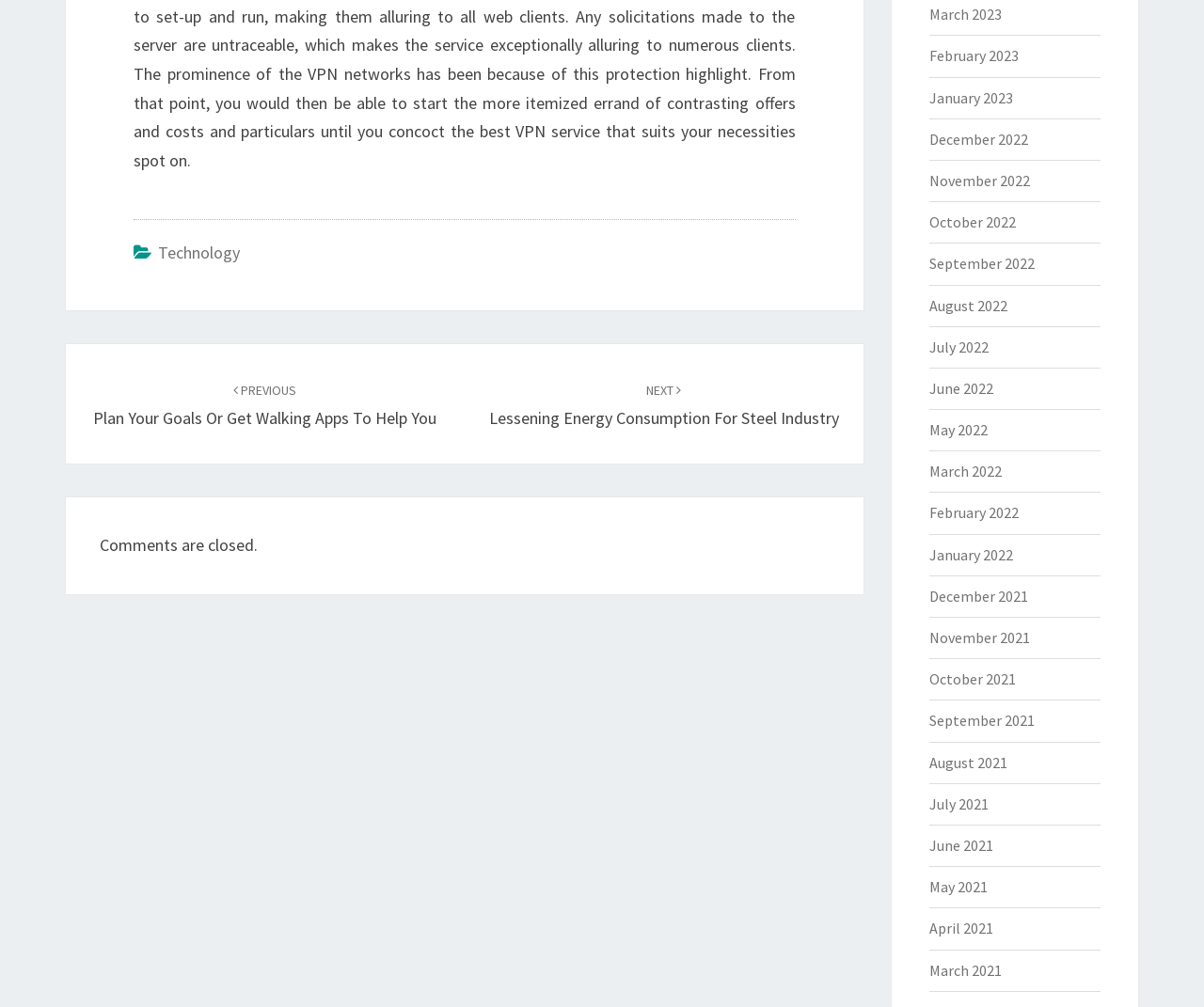Identify and provide the bounding box for the element described by: "Settings / Required".

None